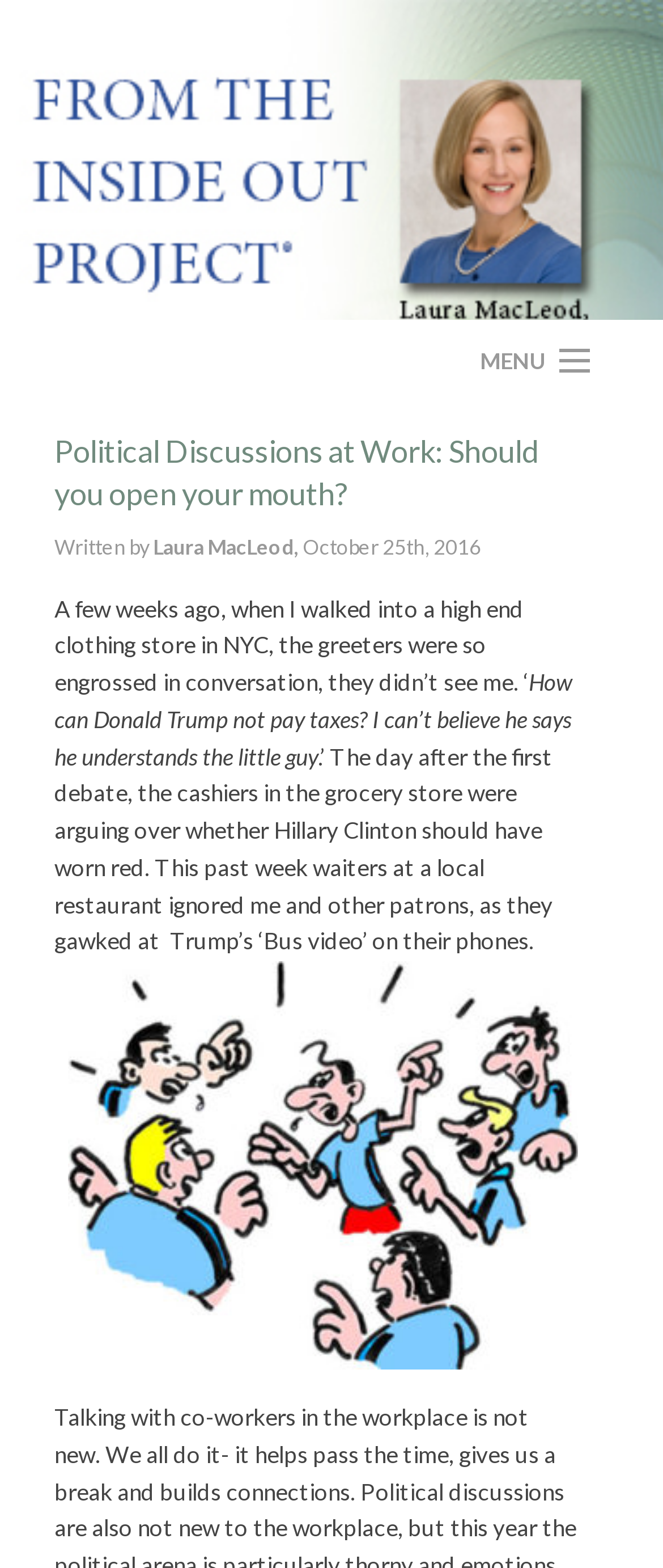How many images are in the article?
Please provide a single word or phrase as your answer based on the screenshot.

1